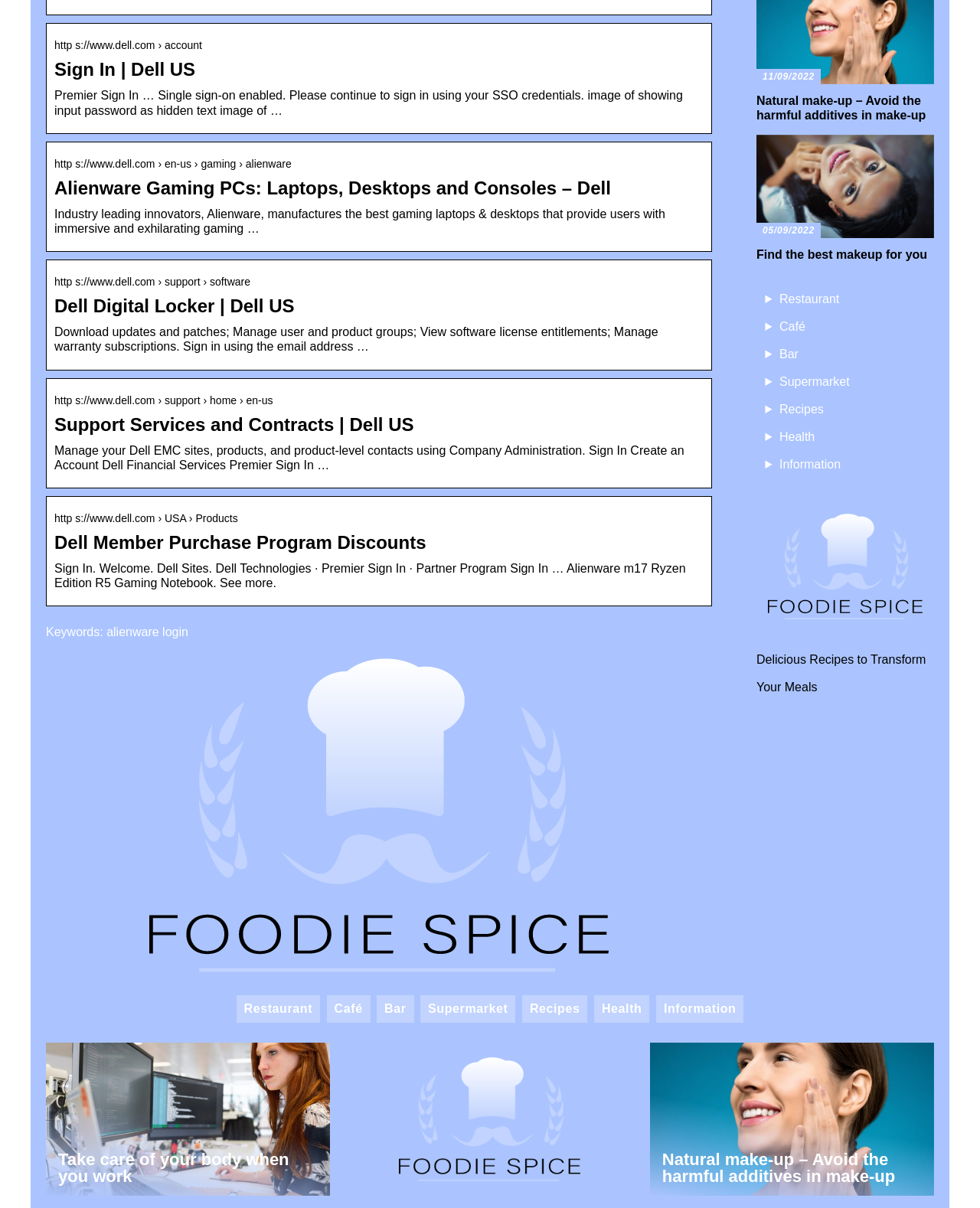Locate the bounding box coordinates of the item that should be clicked to fulfill the instruction: "Explore 'Website Links'".

None